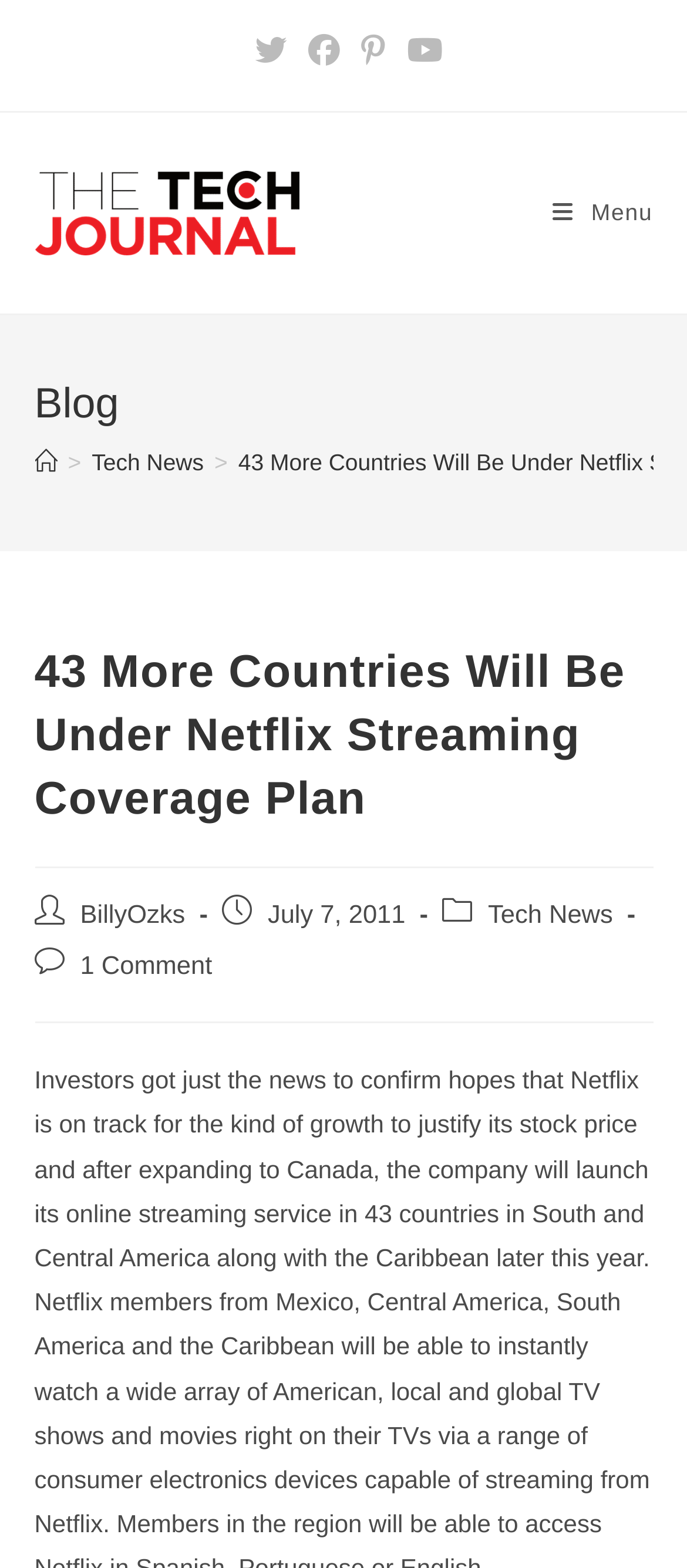Kindly determine the bounding box coordinates for the area that needs to be clicked to execute this instruction: "Read Tech News".

[0.134, 0.286, 0.297, 0.303]